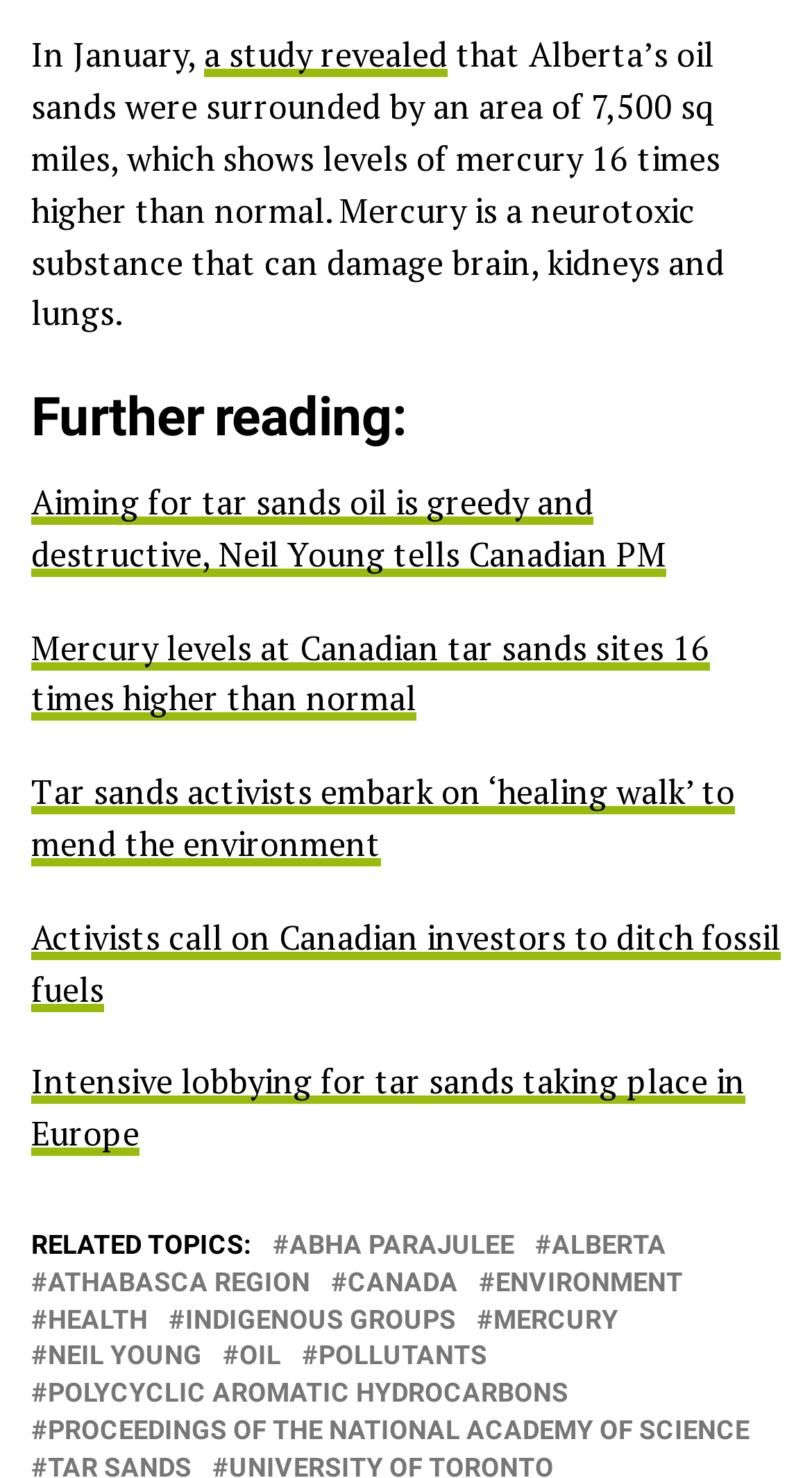Please indicate the bounding box coordinates of the element's region to be clicked to achieve the instruction: "Check the article about intensive lobbying for tar sands in Europe". Provide the coordinates as four float numbers between 0 and 1, i.e., [left, top, right, bottom].

[0.038, 0.716, 0.918, 0.782]